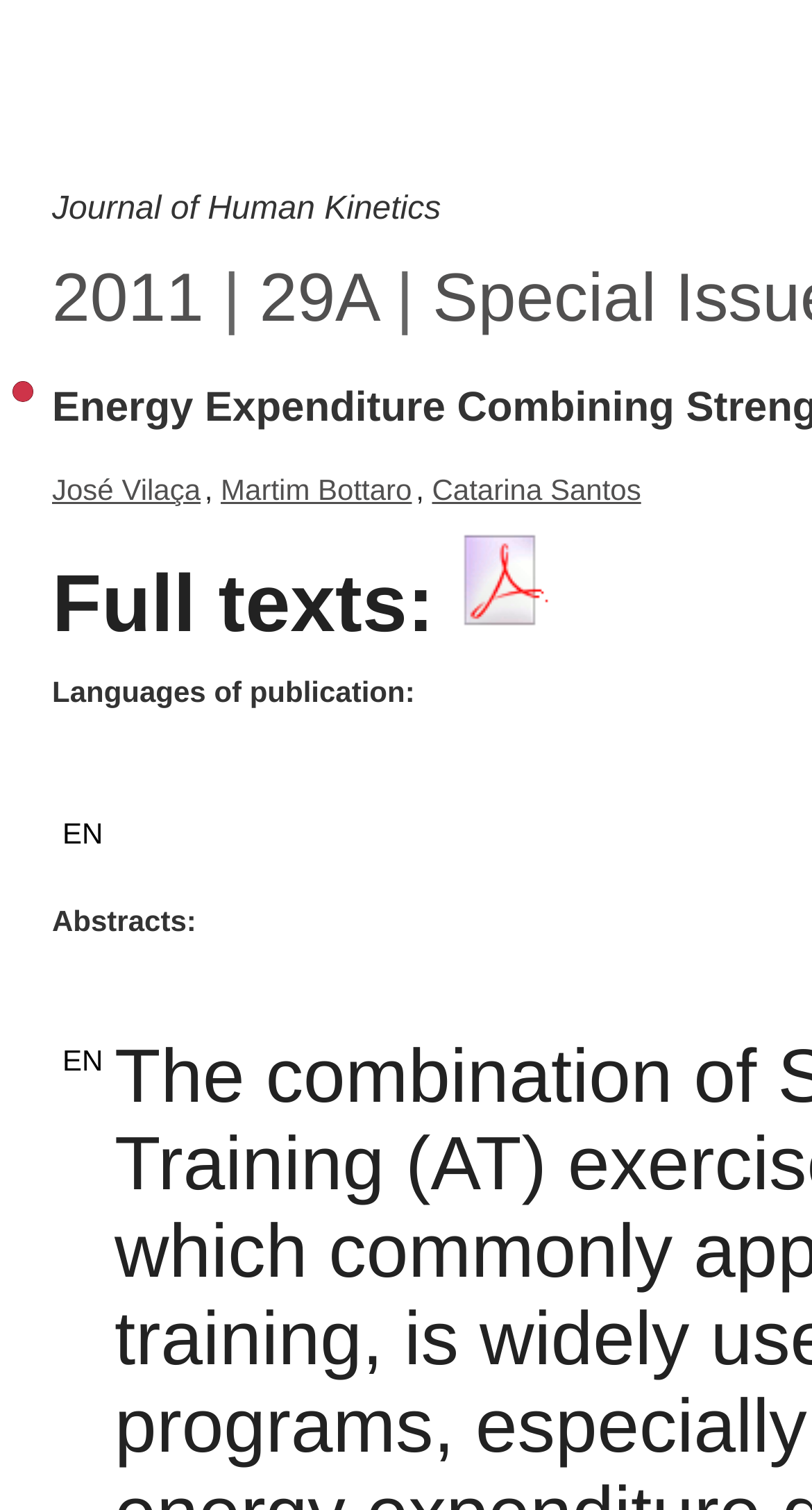Provide an in-depth caption for the contents of the webpage.

The webpage appears to be a journal article page, specifically the abstract page for an article titled "Energy Expenditure Combining Strength and Aerobic Training" from the Journal of Human Kinetics, Volume 29A, Special Issue, published in 2011.

At the top of the page, there is a link to the year "2011" followed by a vertical bar, then a link to the volume number "29A". Below this, there are three author links: "José Vilaça", "Martim Bottaro", and "Catarina Santos", separated by commas.

Further down, there is a label "Full texts:" followed by a link to a PDF file, which is also represented by an image. The link and image are positioned side by side.

The page also features two headings: "Languages of publication" and "Abstracts". Under the "Languages of publication" heading, there is a single language option, "EN". The "Abstracts" heading is positioned below, but its content is not provided in the accessibility tree.

Overall, the page appears to provide metadata and access to the full text of the journal article.